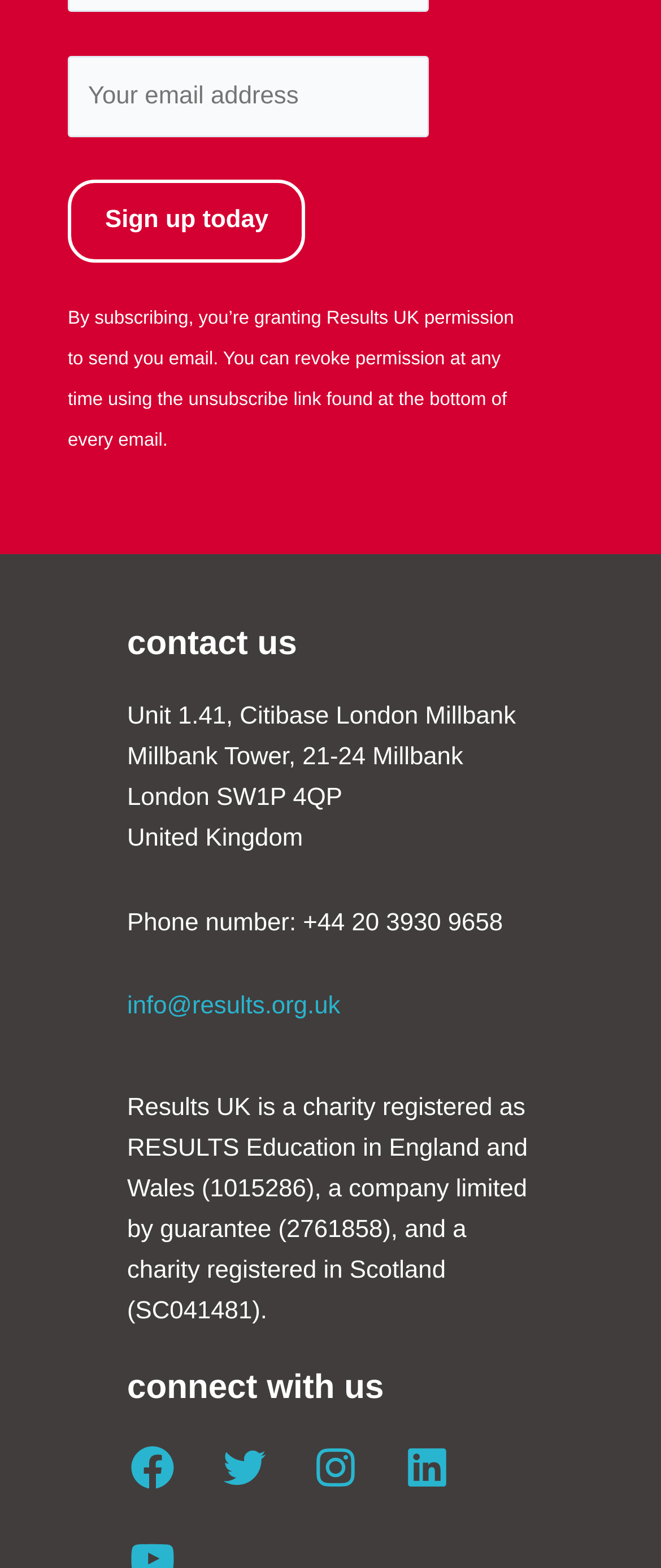What is the phone number of Results UK?
Please provide a single word or phrase in response based on the screenshot.

+44 20 3930 9658